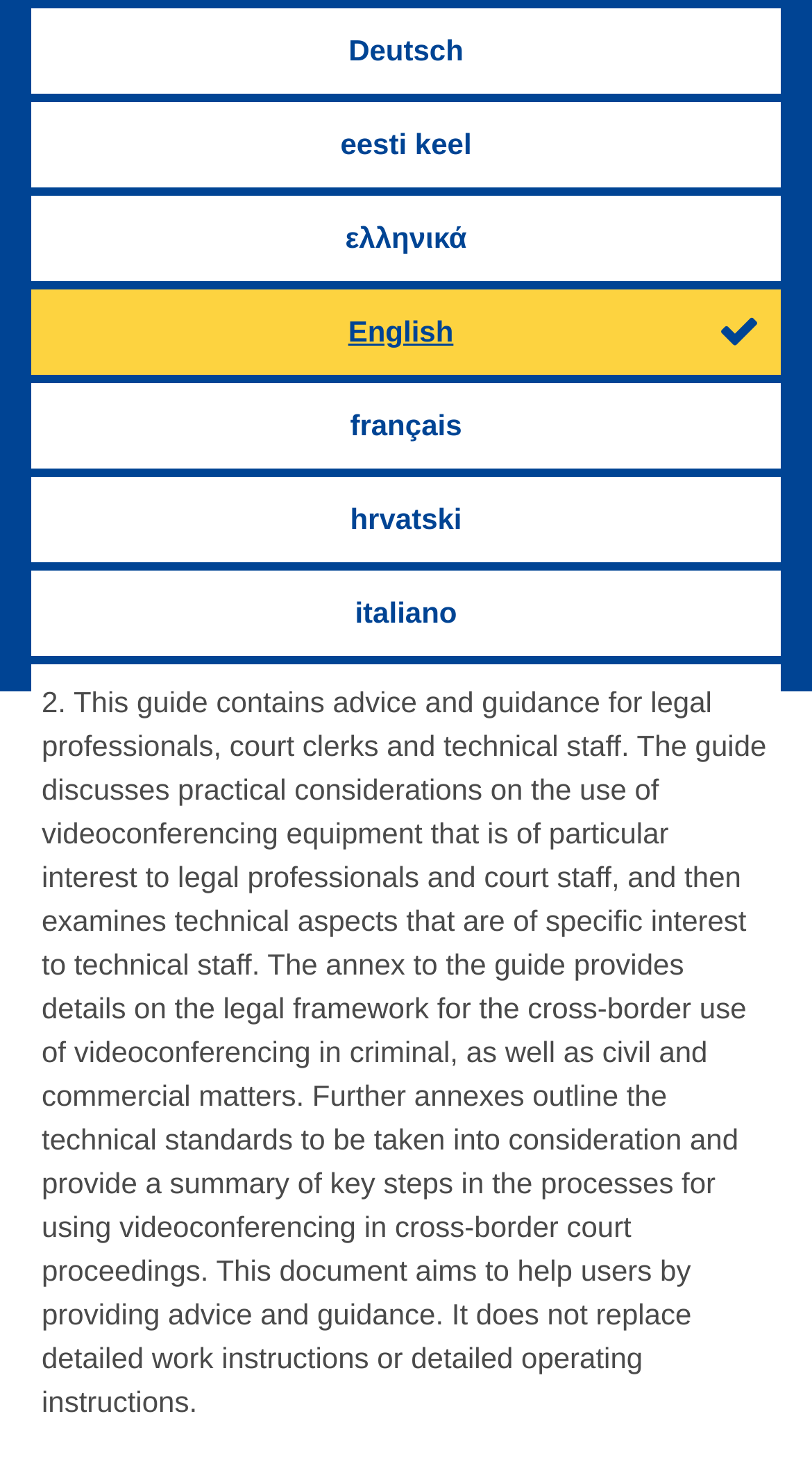Please determine the bounding box coordinates for the UI element described here. Use the format (top-left x, top-left y, bottom-right x, bottom-right y) with values bounded between 0 and 1: Accept only essential cookies

[0.321, 0.377, 0.938, 0.44]